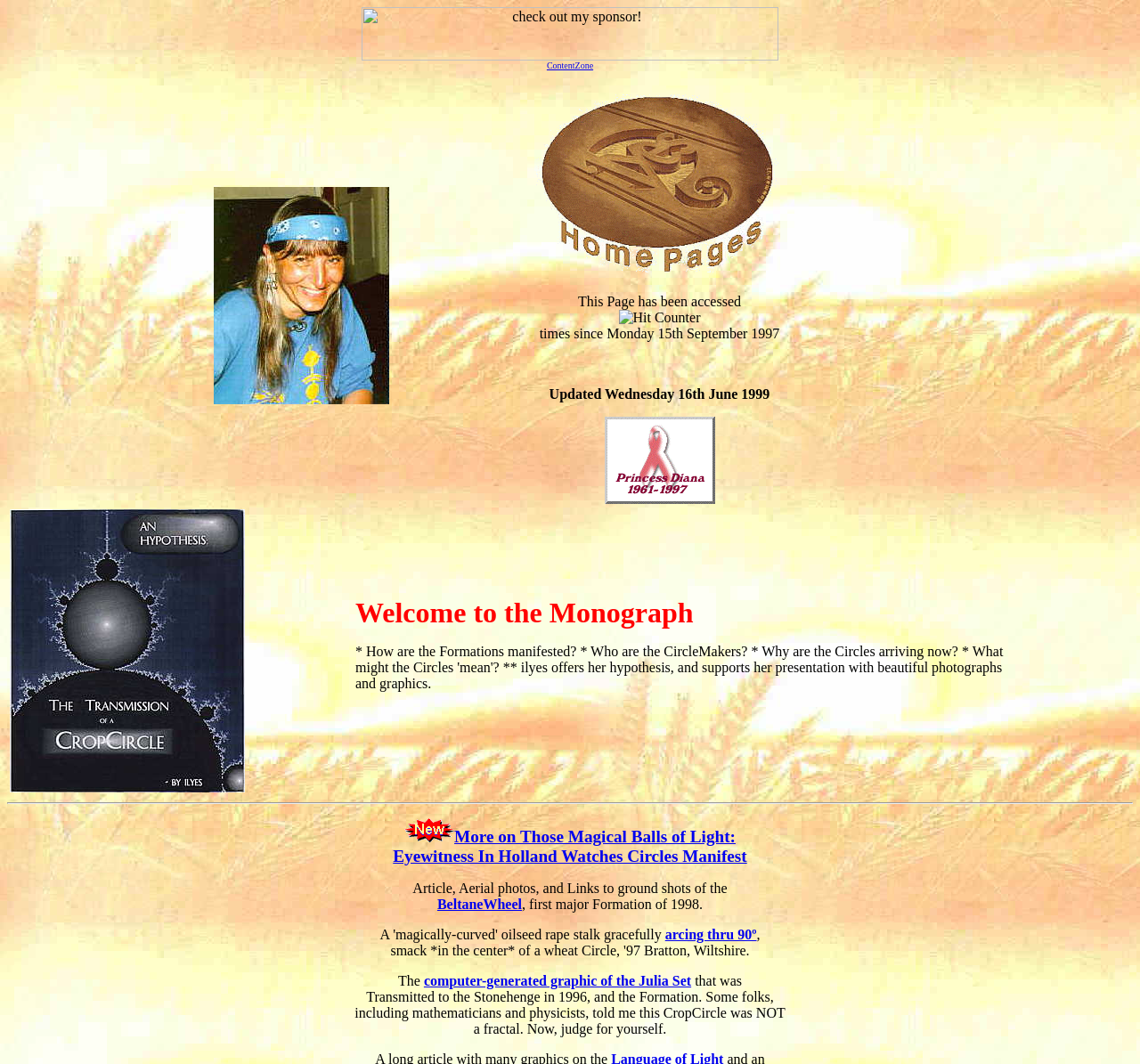What is the shape of the computer-generated graphic?
Please provide a single word or phrase as your answer based on the screenshot.

Julia Set